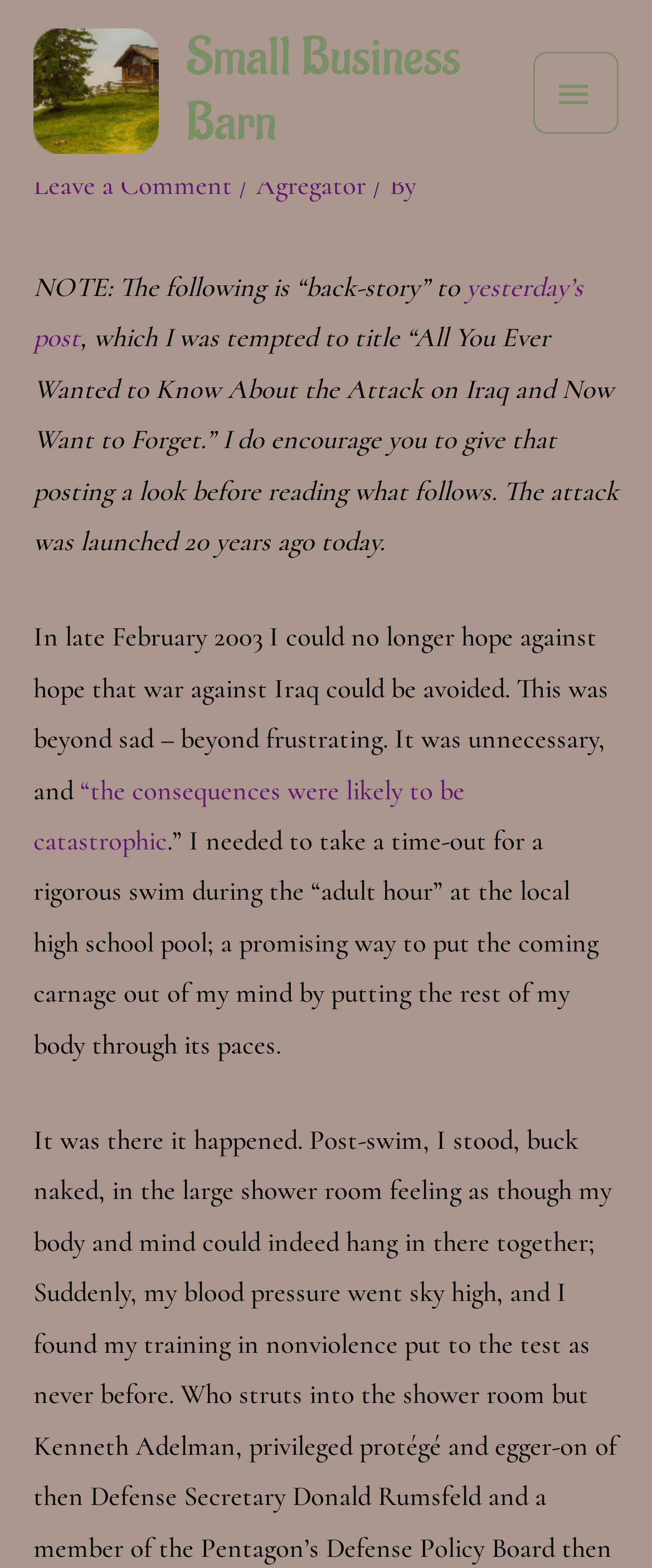What is the author encouraging readers to do before reading the current post?
Based on the visual, give a brief answer using one word or a short phrase.

Read yesterday's post